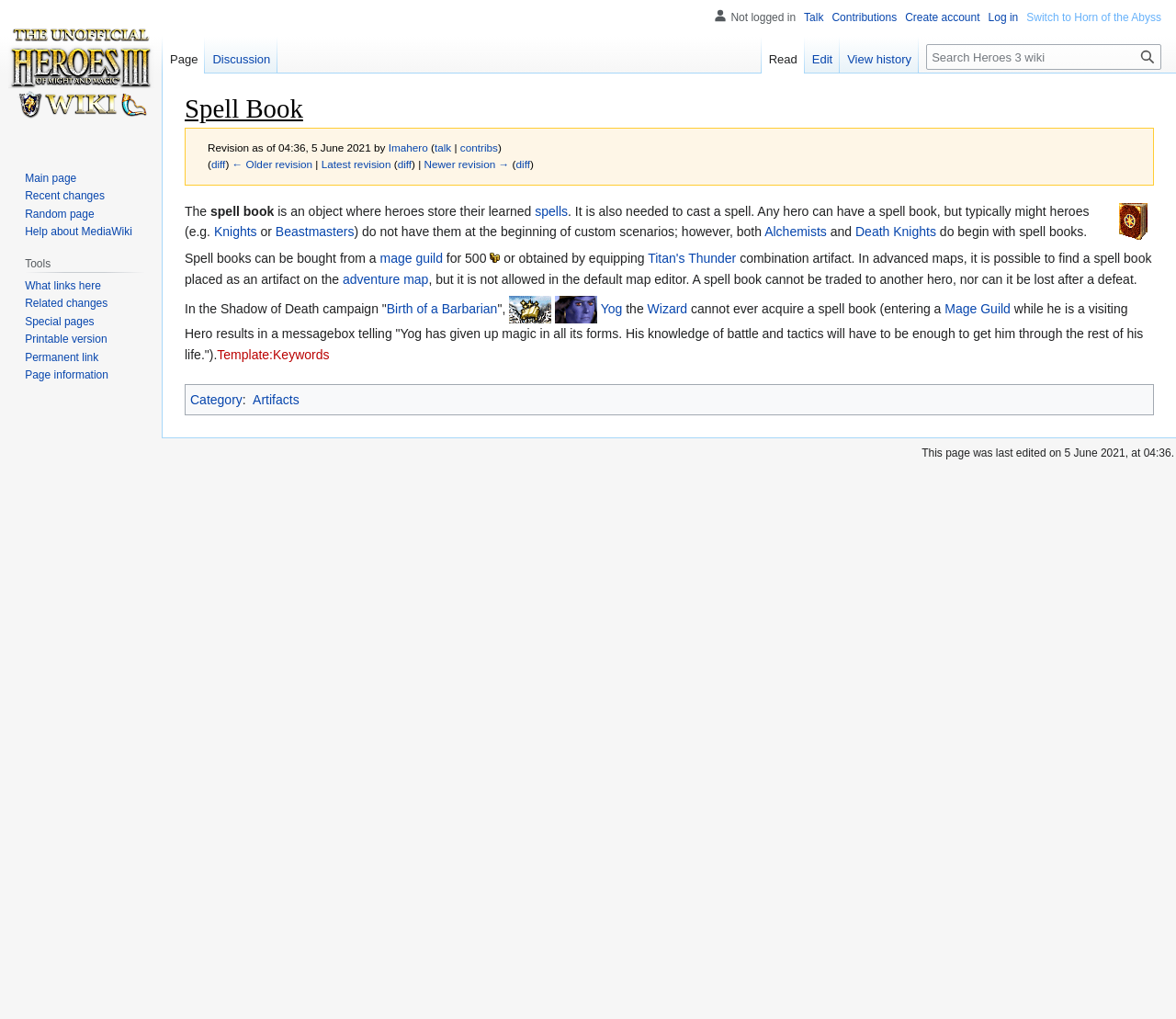Please specify the bounding box coordinates of the area that should be clicked to accomplish the following instruction: "View latest revision". The coordinates should consist of four float numbers between 0 and 1, i.e., [left, top, right, bottom].

[0.273, 0.155, 0.332, 0.167]